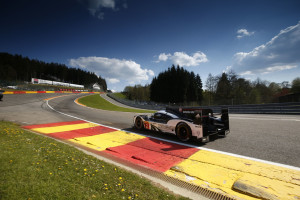What is the championship where the Porsche 919 Hybrids qualified to start from the front row?
Can you give a detailed and elaborate answer to the question?

The caption states that this moment represents the high-speed excitement of the FIA World Endurance Championship, where the Porsche 919 Hybrids qualified to start from the front row, emphasizing their performance prowess.